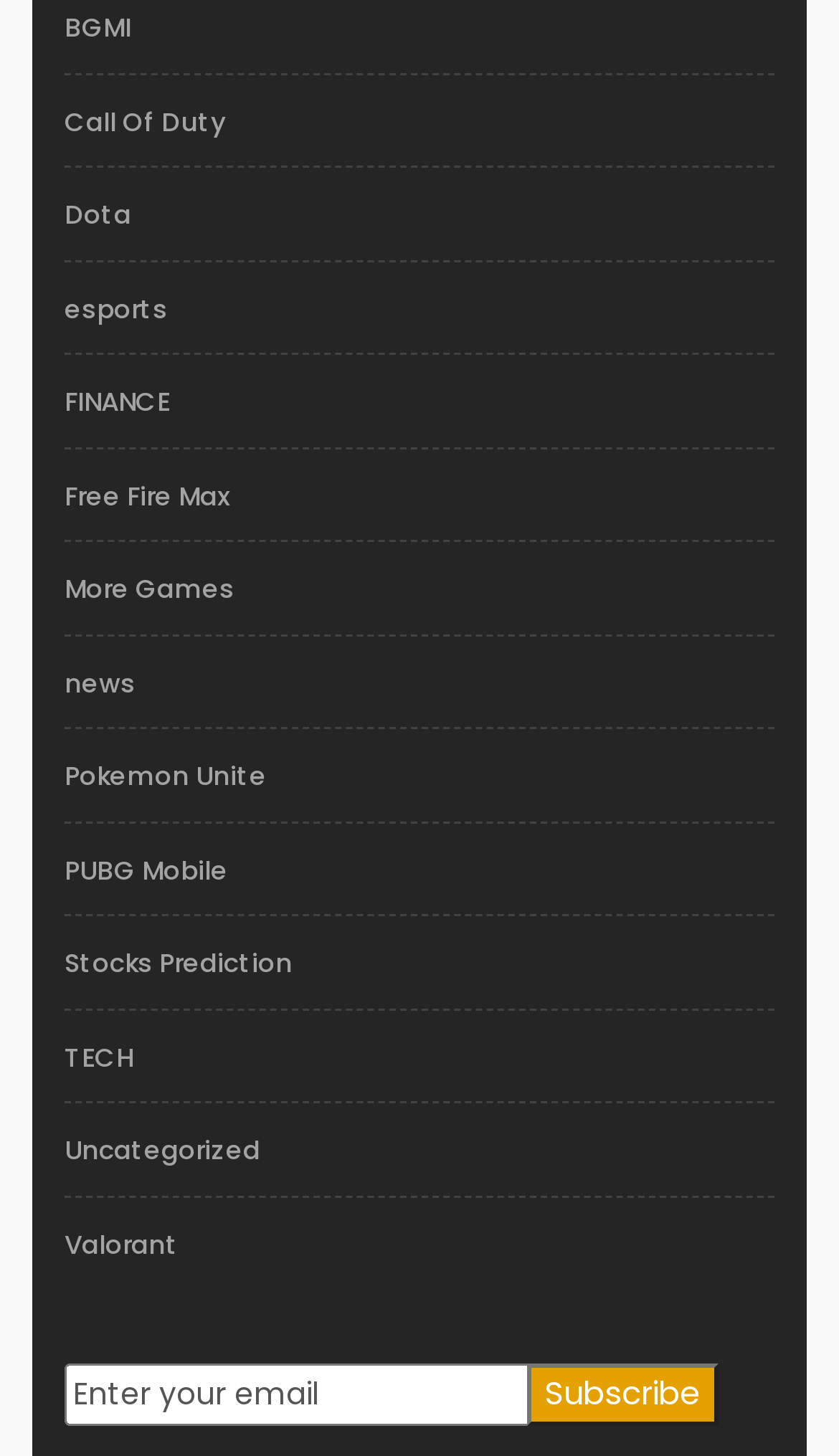What is the last game category listed?
From the image, provide a succinct answer in one word or a short phrase.

Valorant